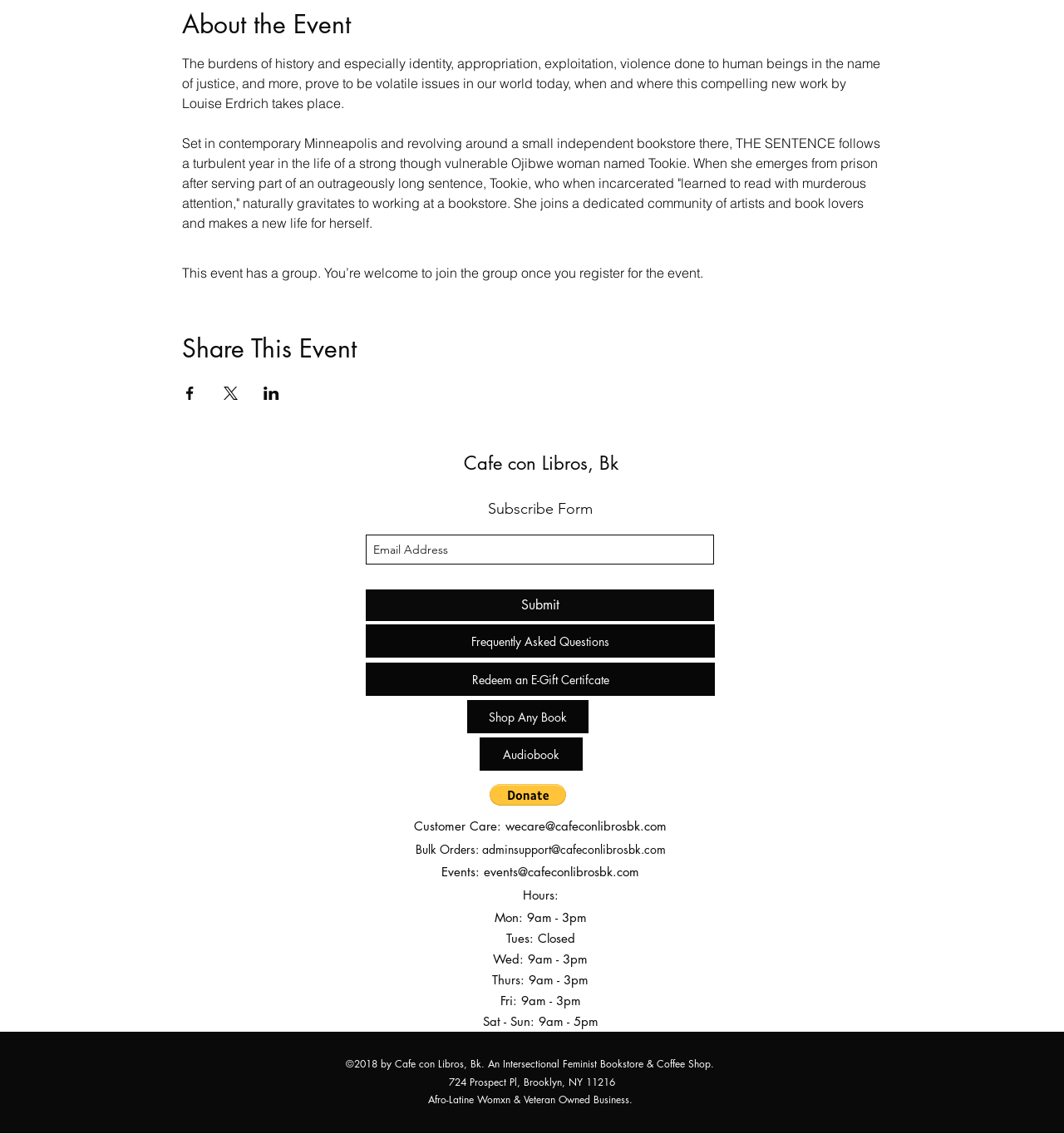Please locate the bounding box coordinates of the region I need to click to follow this instruction: "Visit the 'Cafe con Libros, Bk' page".

[0.436, 0.398, 0.581, 0.419]